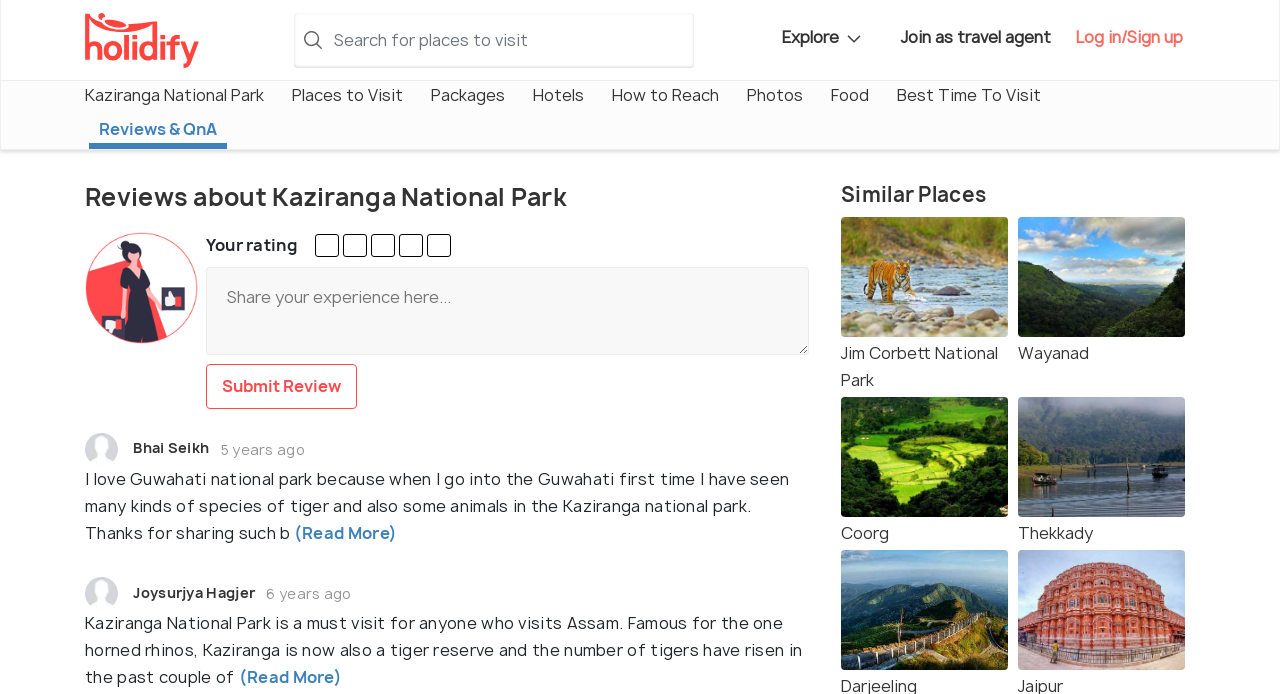Construct a comprehensive caption that outlines the webpage's structure and content.

This webpage is about tips and reviews for visiting Kaziranga National Park in Assam. At the top, there is a logo of "Holidify" on the left, accompanied by a search box. On the right, there are links to "Explore", "Join as travel agent", and "Log in/Sign up". 

Below this, there is a navigation menu with links to "Kaziranga National Park", "Places to Visit", "Packages", "Hotels", "How to Reach", "Photos", "Food", and "Best Time To Visit". 

The main content of the page is divided into two sections. On the left, there is a section dedicated to reviews about Kaziranga National Park. It starts with a heading "Reviews about Kaziranga National Park" and features a rating system with five options. Below this, there is a text box where users can share their experience, accompanied by a "Submit Review" button. 

The reviews section displays multiple user reviews, each with the reviewer's name, the time of the review, and the review text. Each review also has a "Read More" link at the end. 

On the right, there is a section titled "Similar Places" that lists four national parks and tourist destinations, including Jim Corbett National Park, Wayanad, Coorg, and Thekkady. Each listing features a link to the destination, accompanied by an image.